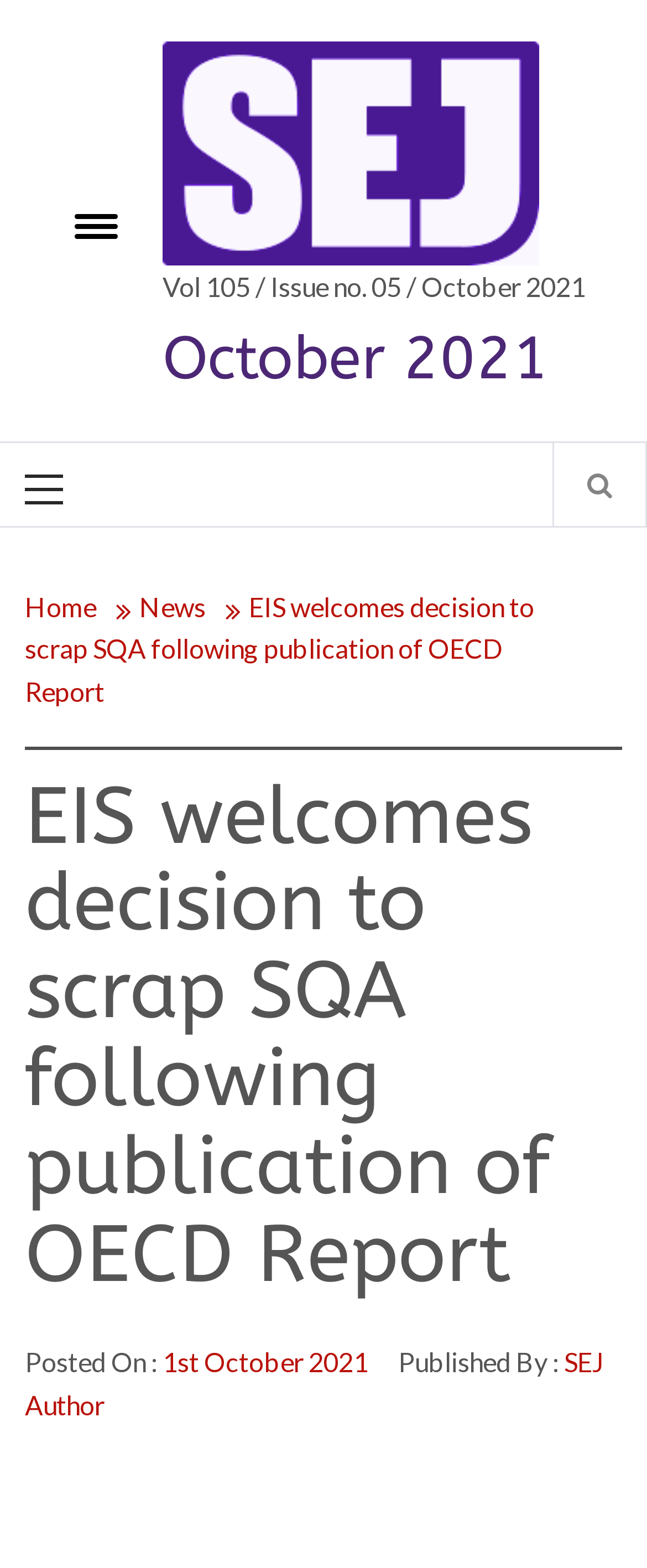What is the name of the menu?
Please provide a single word or phrase as your answer based on the image.

Primary Menu